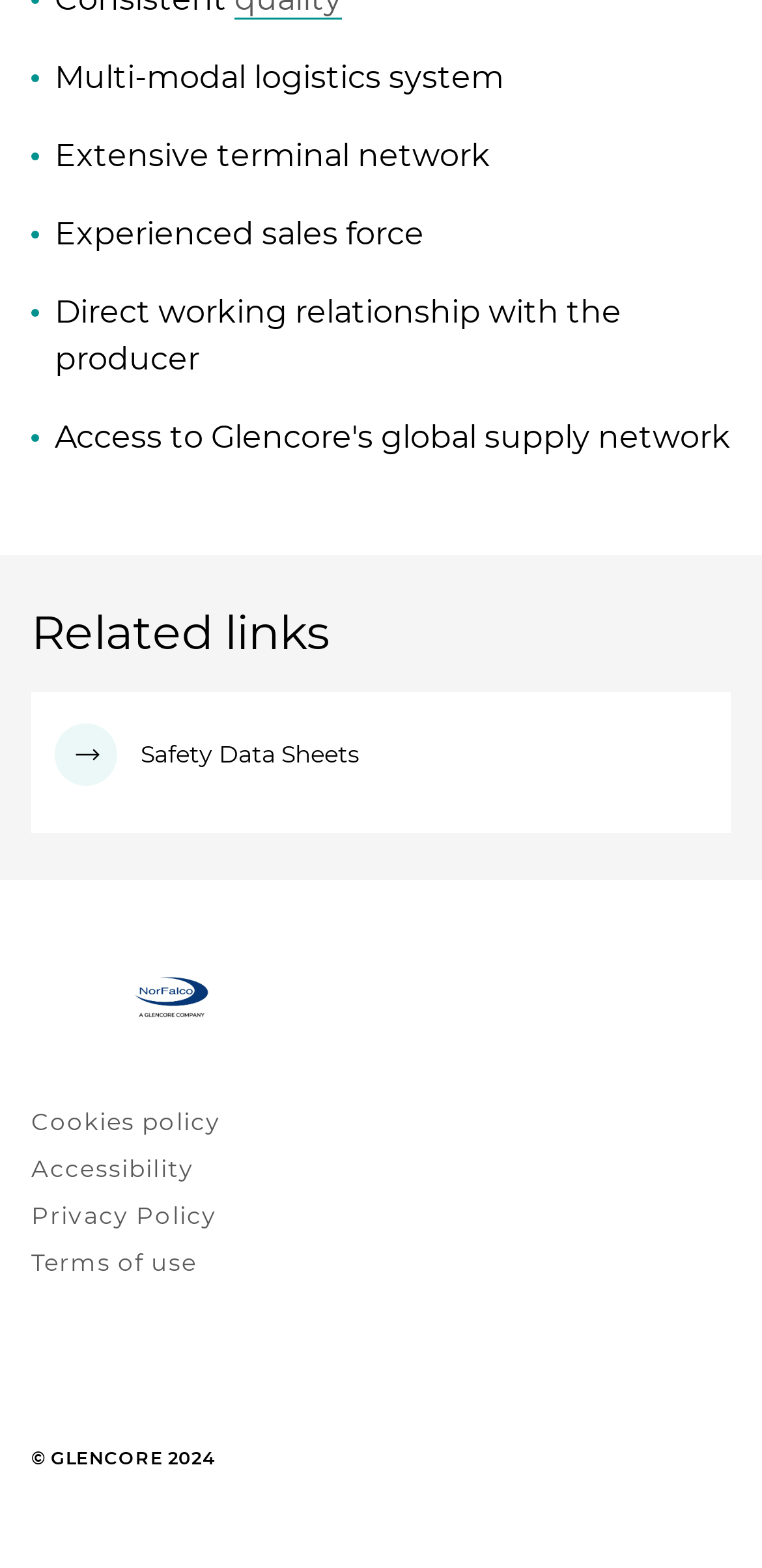Show the bounding box coordinates for the HTML element as described: "Safety Data Sheets".

[0.041, 0.441, 0.959, 0.531]